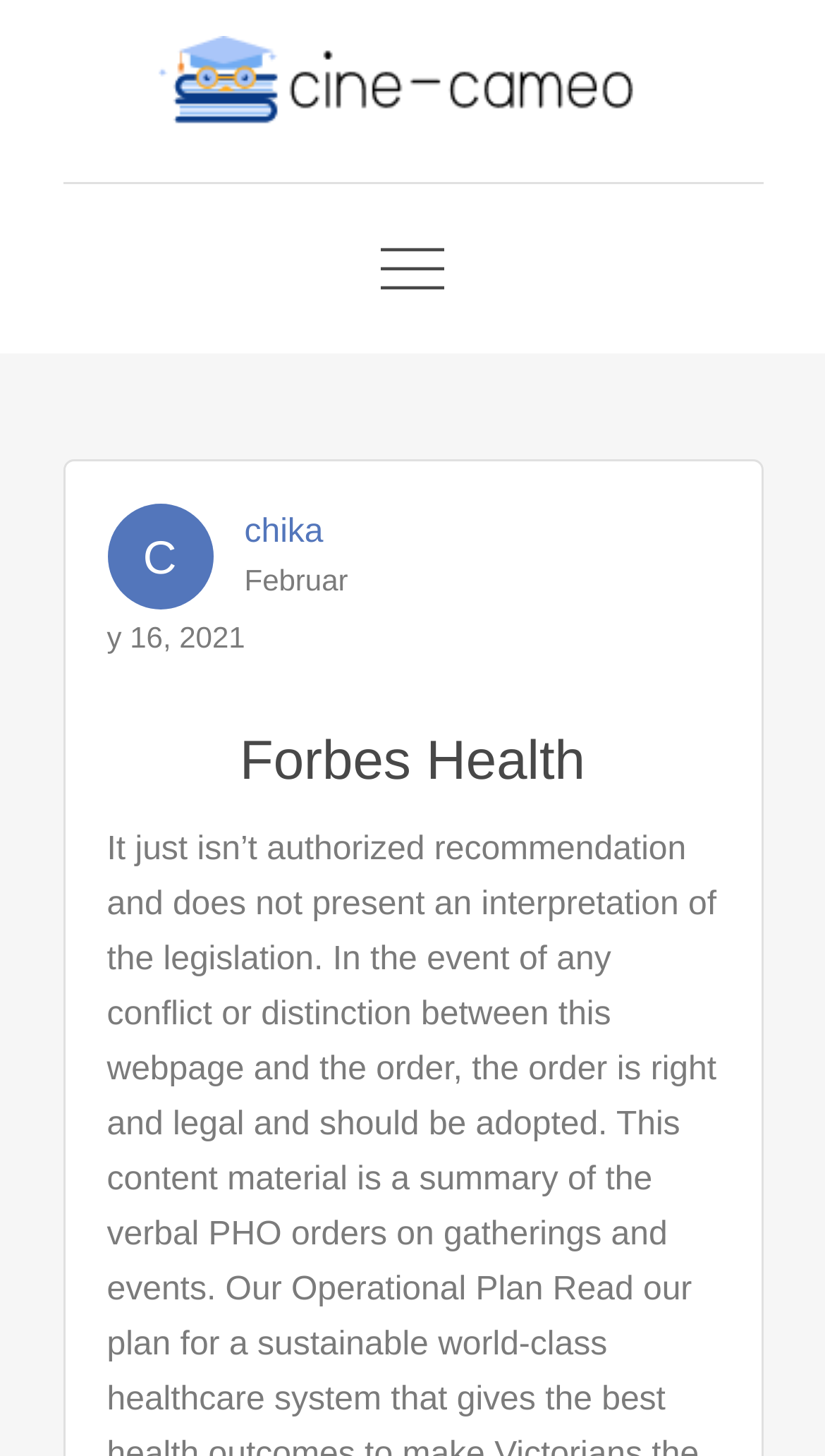Identify the bounding box coordinates of the HTML element based on this description: "chika".

[0.296, 0.346, 0.392, 0.38]